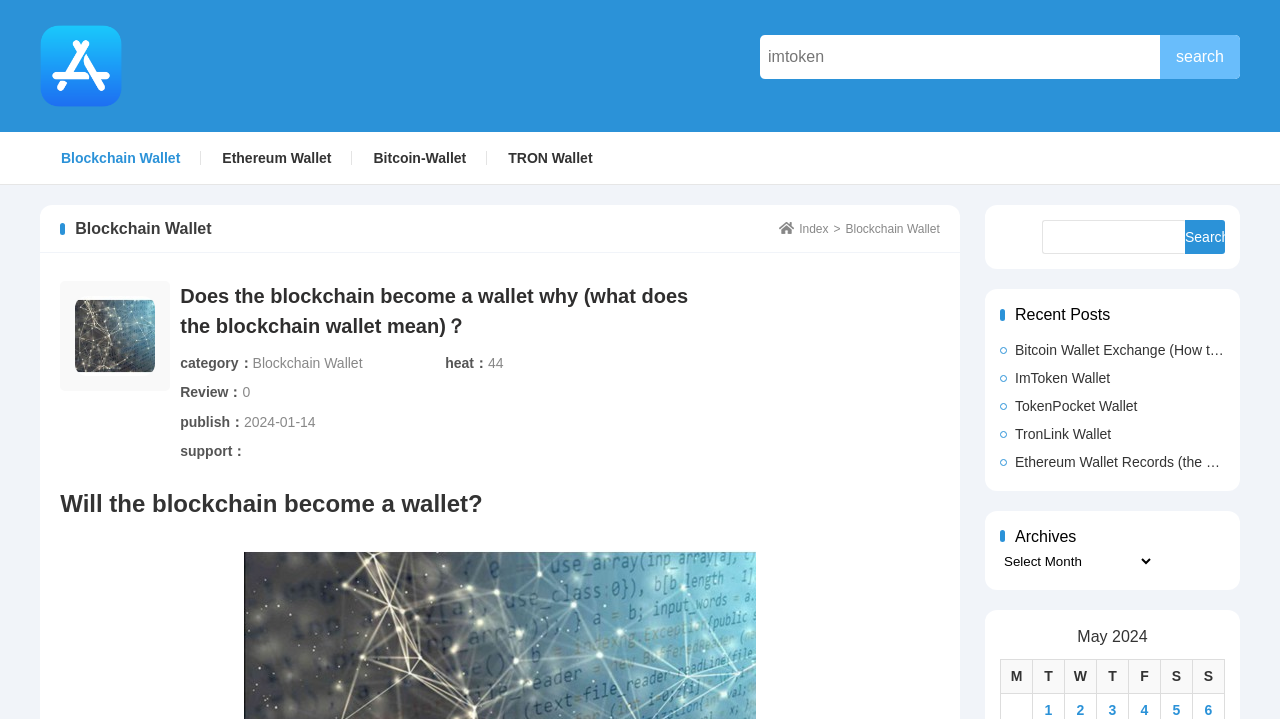Provide a brief response in the form of a single word or phrase:
How many types of wallets are listed?

4